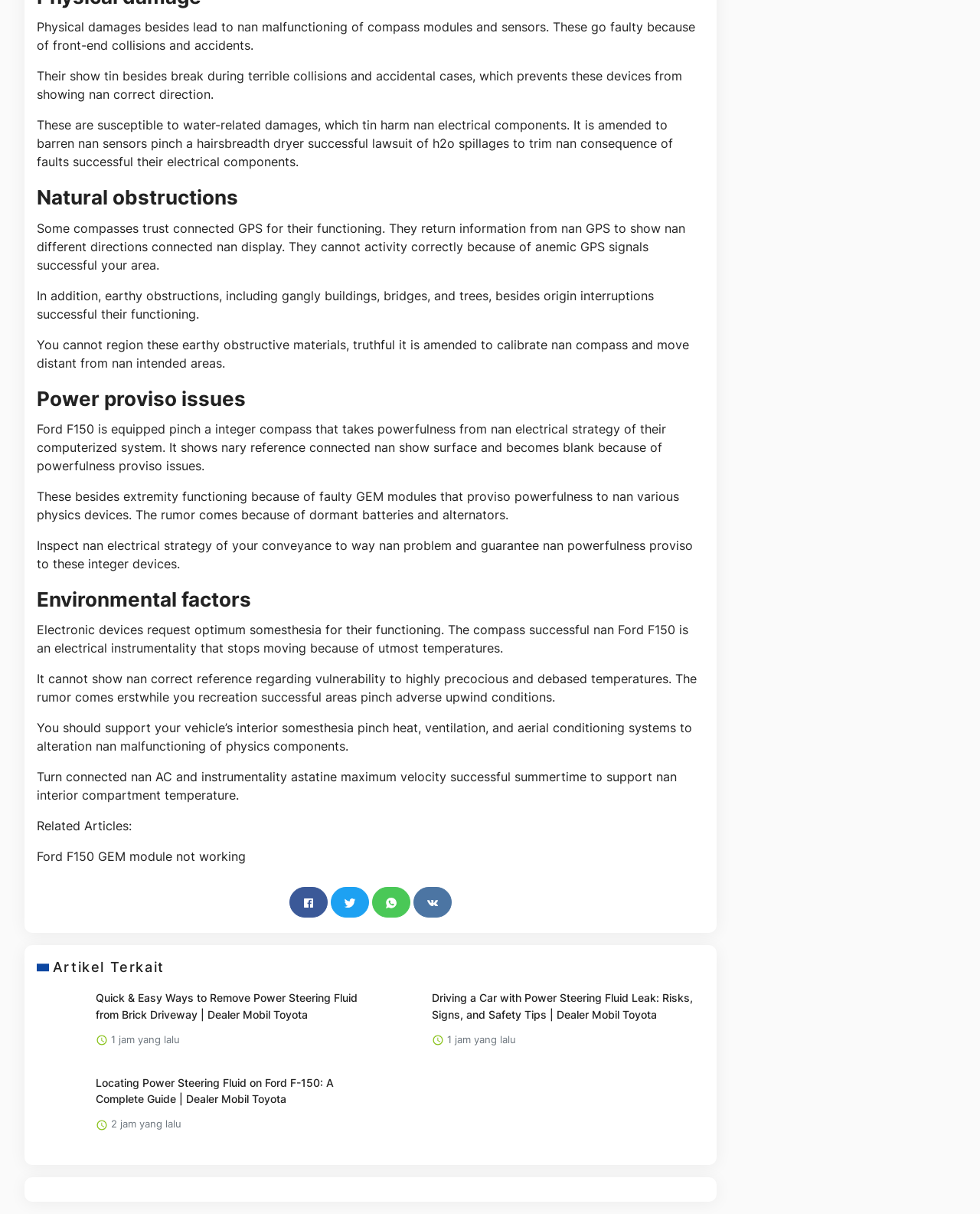Could you determine the bounding box coordinates of the clickable element to complete the instruction: "View article 'Quick & Easy Ways to Remove Power Steering Fluid from Brick Driveway | Dealer Mobil Toyota'"? Provide the coordinates as four float numbers between 0 and 1, i.e., [left, top, right, bottom].

[0.038, 0.821, 0.085, 0.859]